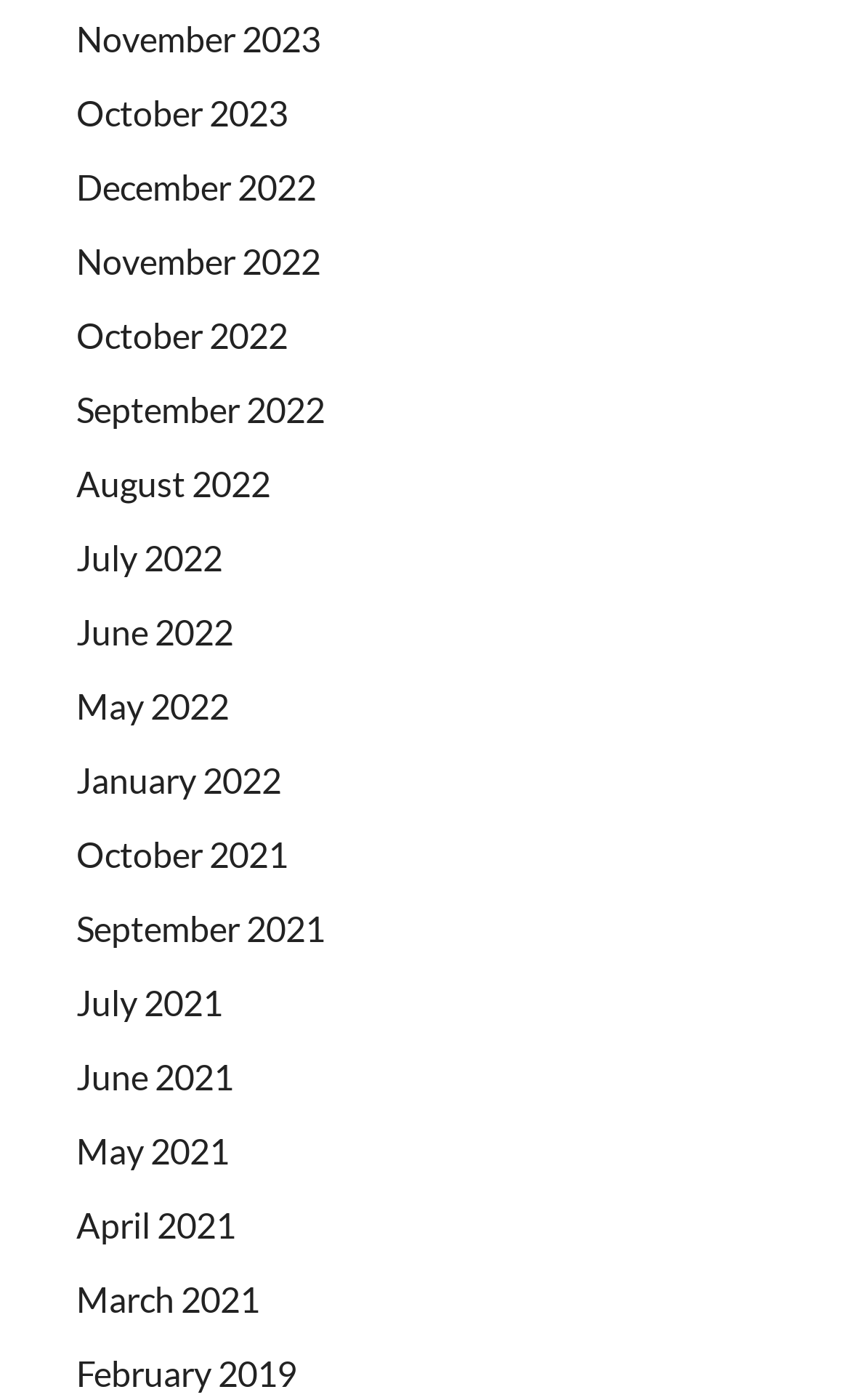Locate the bounding box coordinates of the clickable element to fulfill the following instruction: "access February 2019". Provide the coordinates as four float numbers between 0 and 1 in the format [left, top, right, bottom].

[0.09, 0.966, 0.349, 0.996]